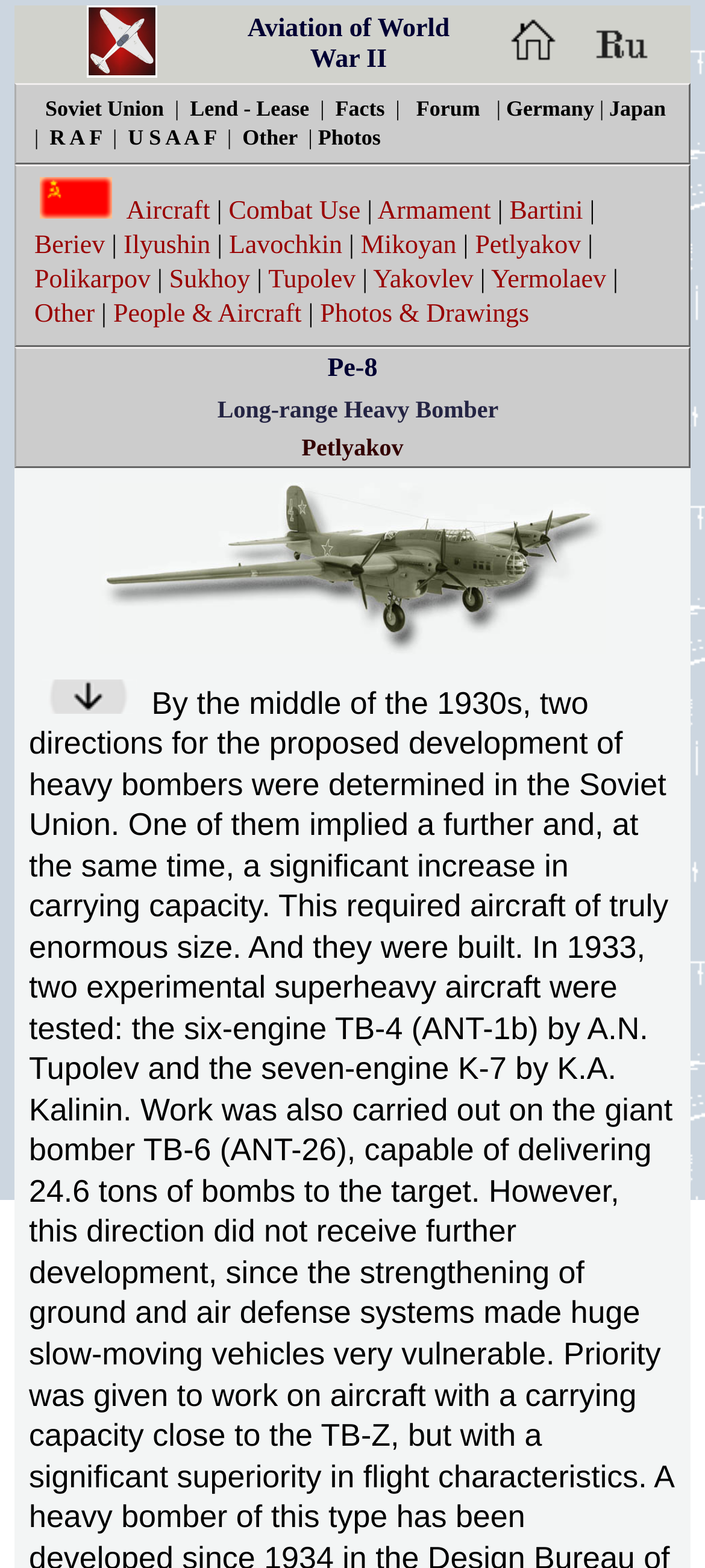Identify and provide the title of the webpage.

Aviation of World War II